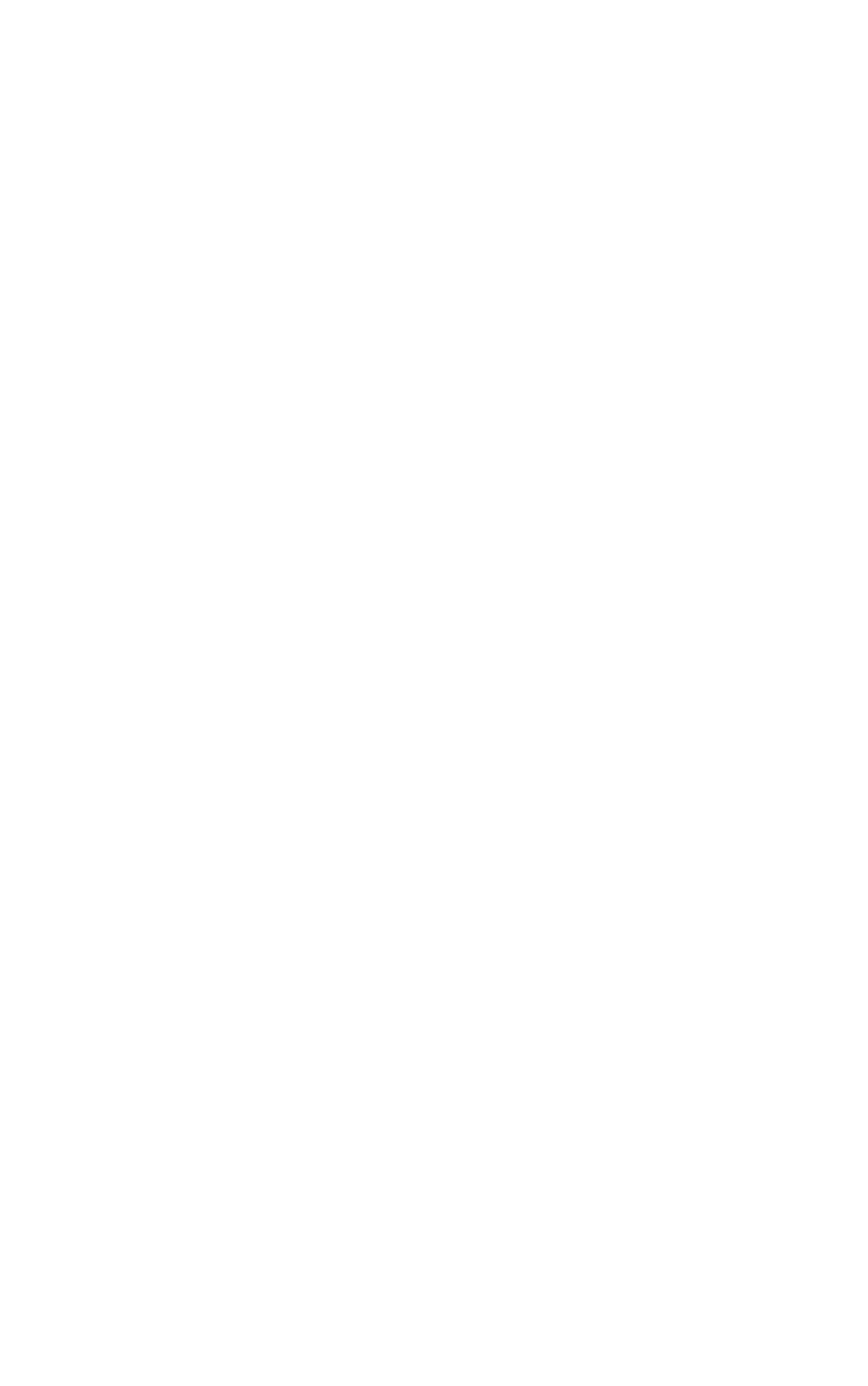Locate the bounding box coordinates of the element you need to click to accomplish the task described by this instruction: "Leave a comment".

[0.056, 0.791, 0.944, 0.901]